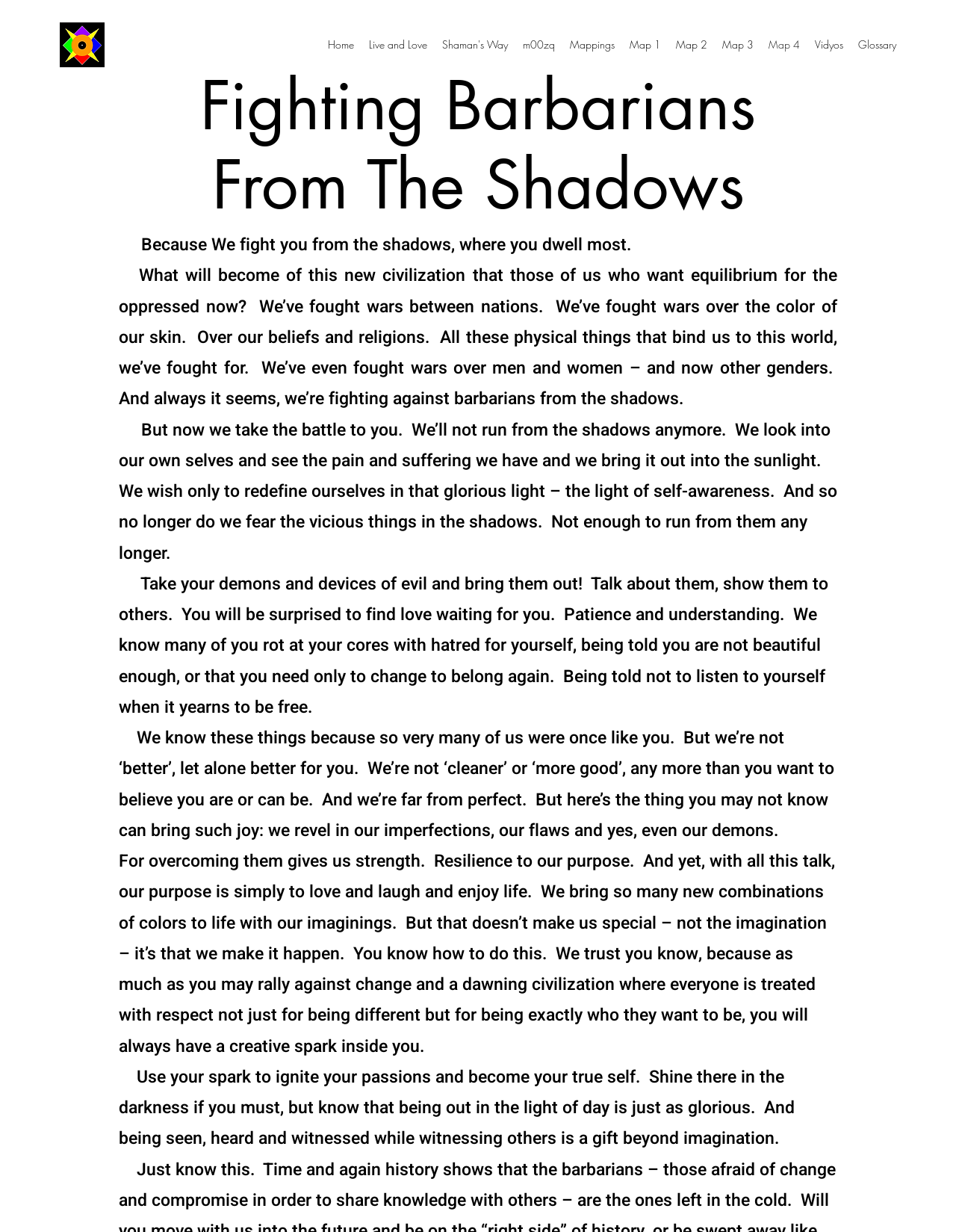What is the poet's message to the reader?
Answer the question with a single word or phrase derived from the image.

Use your spark to ignite your passions